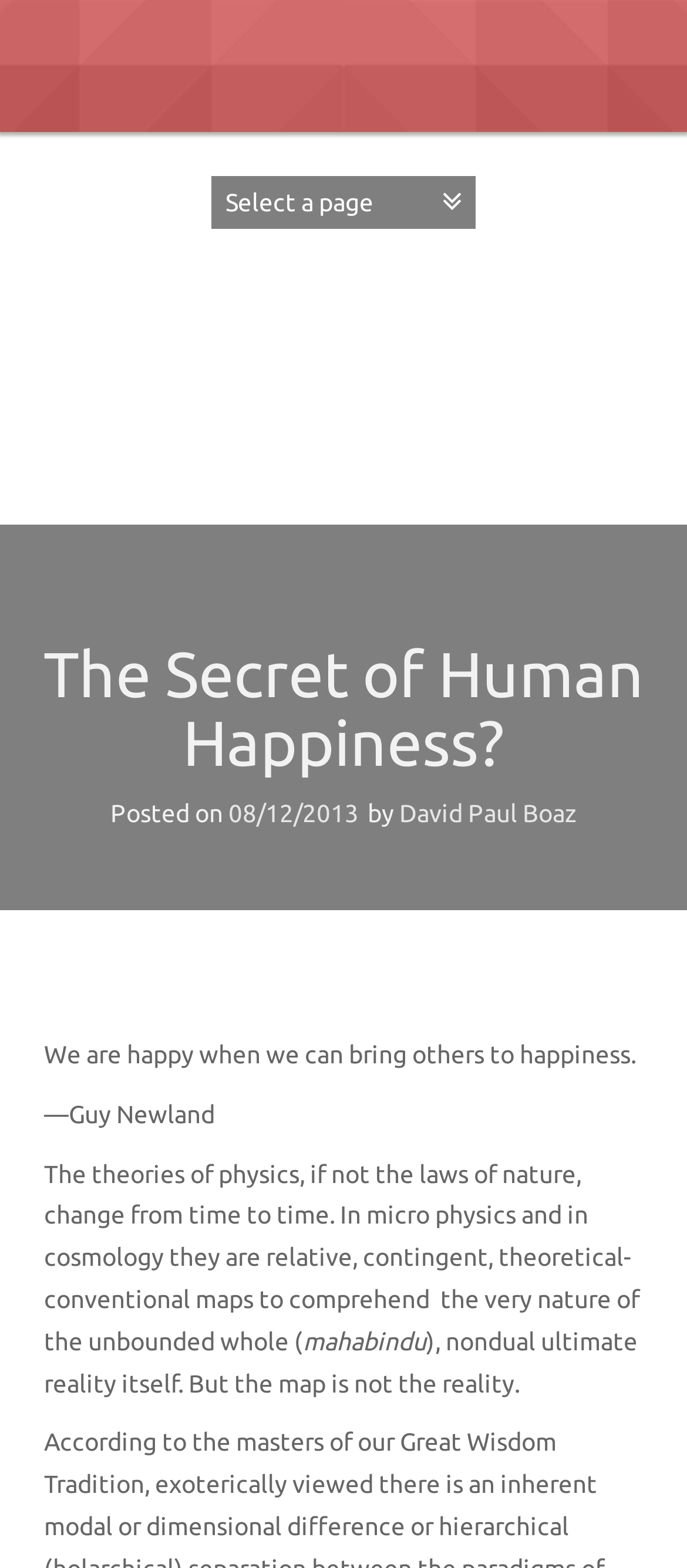Who said 'We are happy when we can bring others to happiness.'?
Please respond to the question with a detailed and well-explained answer.

The answer can be found by looking at the StaticText '—Guy Newland' which is next to the quote, indicating that Guy Newland is the one who said it.